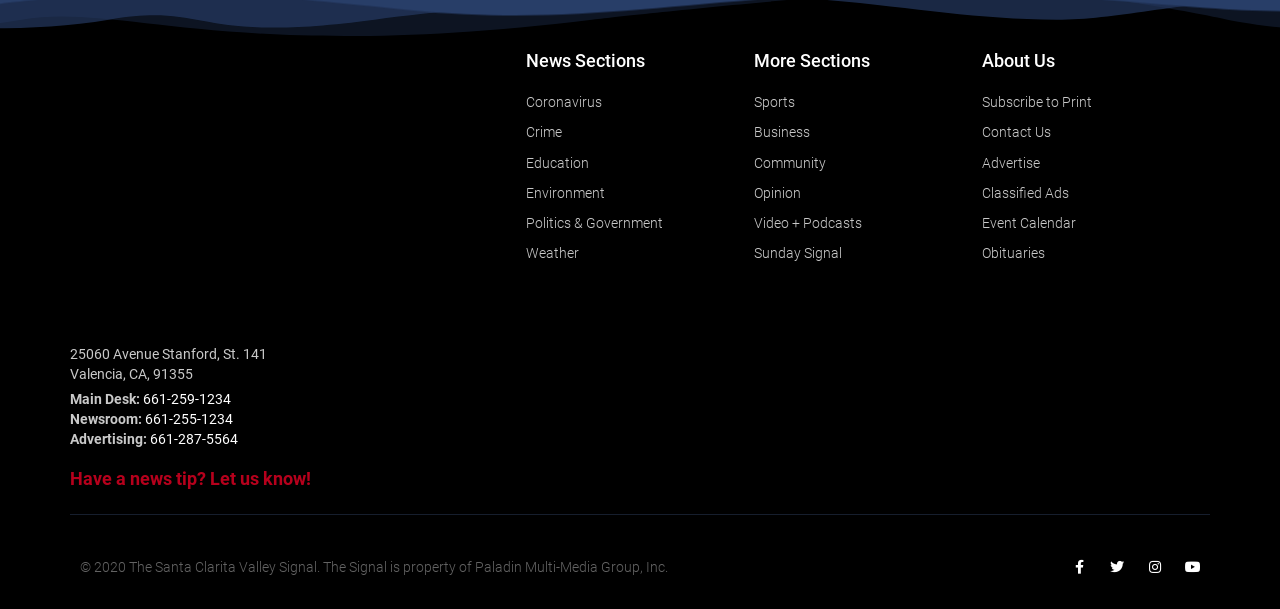Please locate the bounding box coordinates of the element that should be clicked to complete the given instruction: "Contact the newsroom".

[0.113, 0.675, 0.182, 0.702]